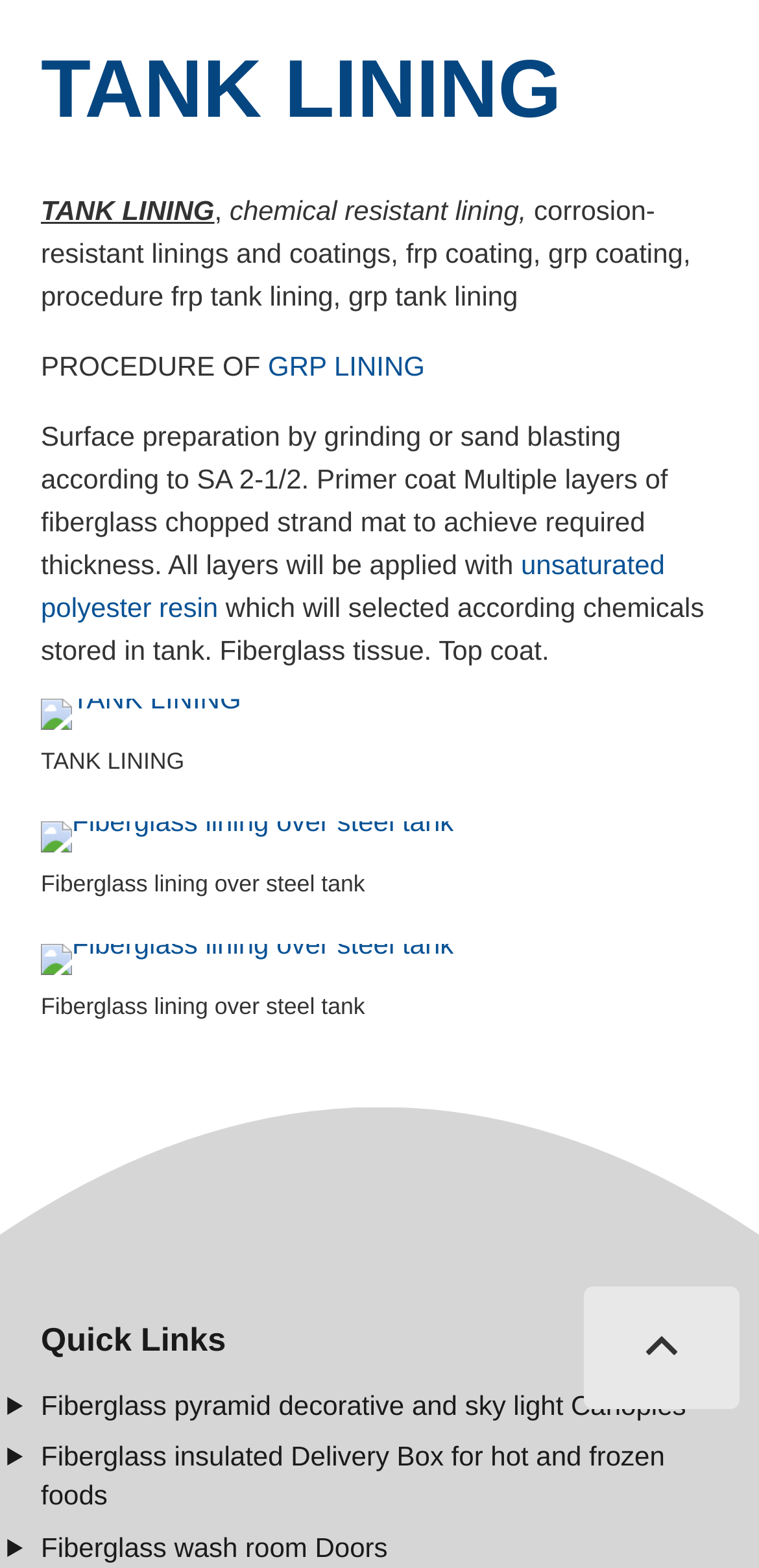Please specify the coordinates of the bounding box for the element that should be clicked to carry out this instruction: "Click on GRP LINING". The coordinates must be four float numbers between 0 and 1, formatted as [left, top, right, bottom].

[0.353, 0.223, 0.56, 0.243]